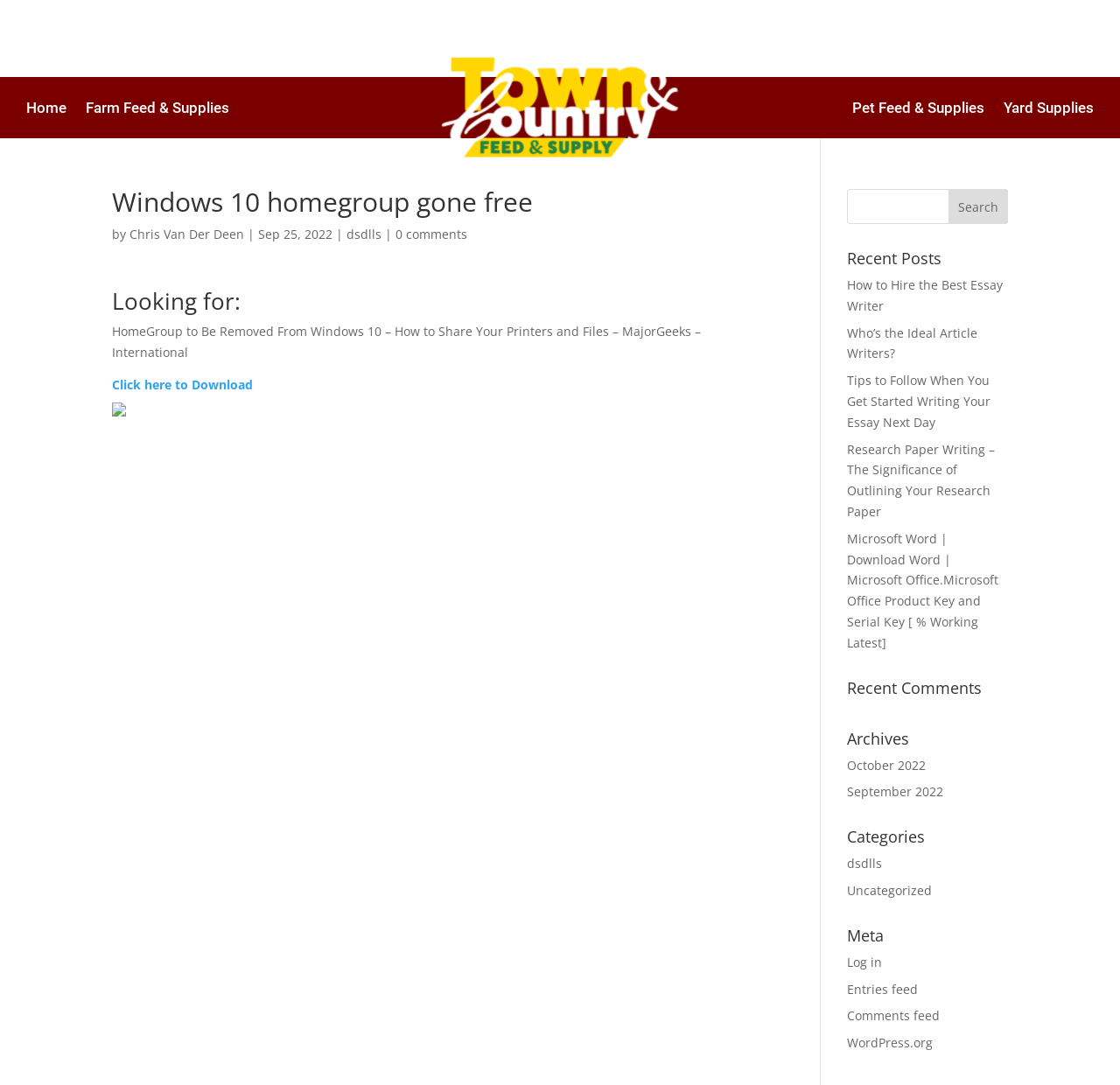Respond with a single word or phrase:
What is the phone number on the webpage?

250-342-9433